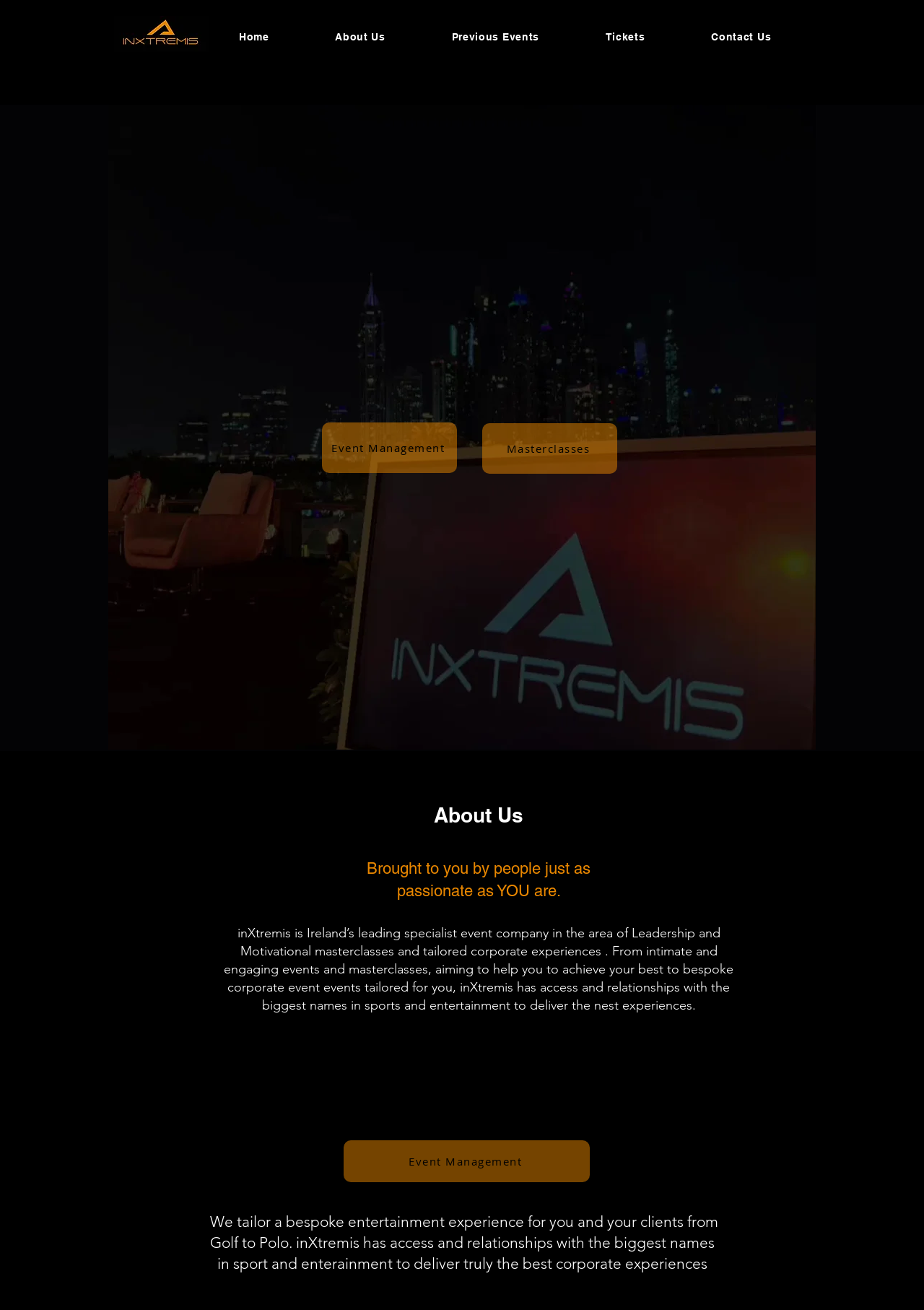Generate a detailed explanation of the webpage's features and information.

The webpage is about inXtremis, a world-class series of Masterclasses and Experiences. At the top left corner, there is an InXtremis logo image. Next to it, there is a navigation menu with links to "Home", "About Us", "Previous Events", "Tickets", and "Contact Us". 

Below the navigation menu, there is a prominent button to play a video, taking up most of the width of the page. On the left side of the video button, there are two links to "Event Management" and "Masterclasses". 

Further down, there is a section with three headings, "About Us", followed by a brief description of inXtremis as Ireland's leading specialist event company. This section also includes a paragraph of text describing the types of events and masterclasses they offer.

On the right side of this section, there is a button labeled "Event Management". Below this section, there is another paragraph of text describing how inXtremis can tailor bespoke entertainment experiences for clients. The page is divided into regions, including one for "event management" and another for "About Us".